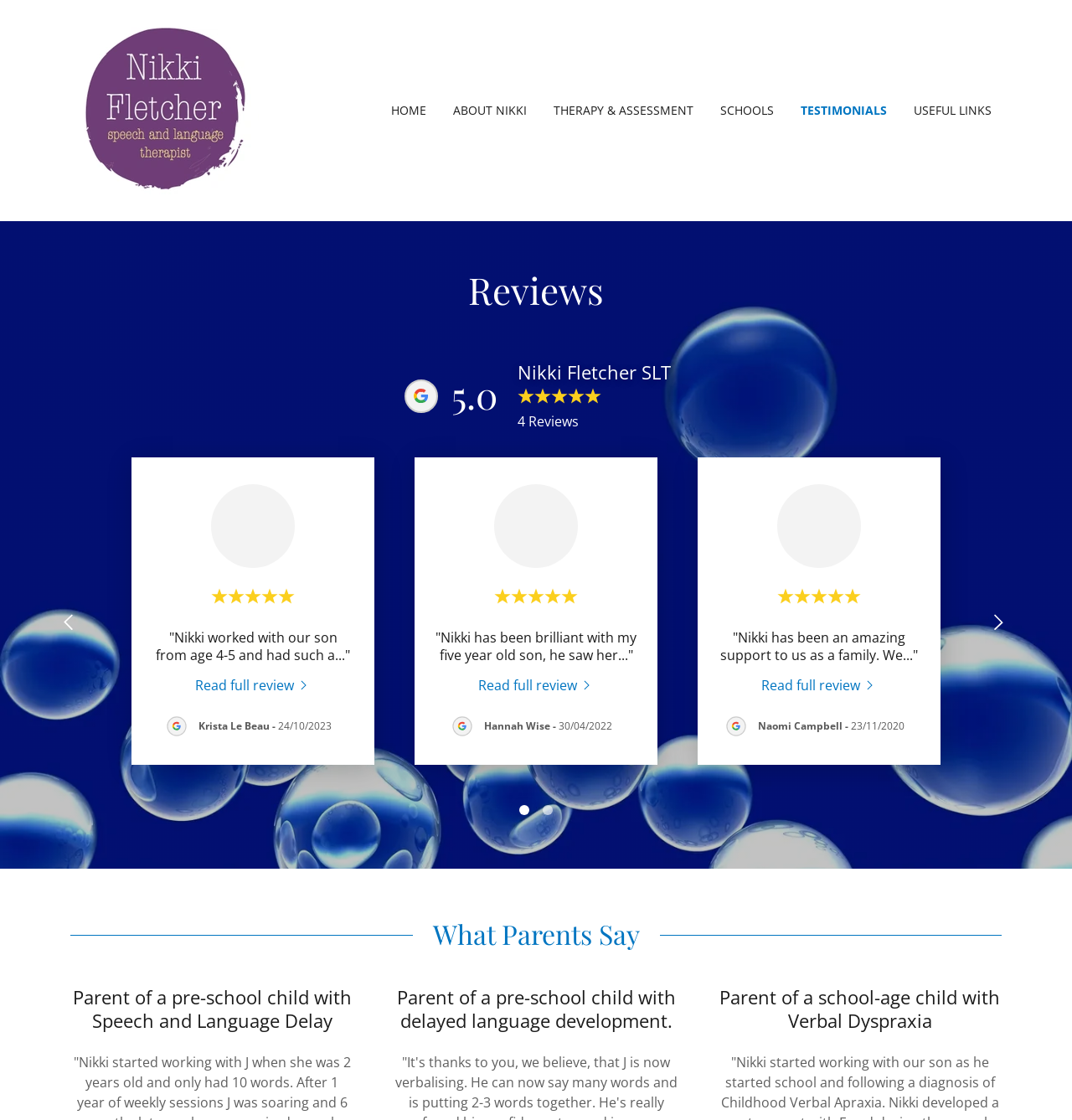For the element described, predict the bounding box coordinates as (top-left x, top-left y, bottom-right x, bottom-right y). All values should be between 0 and 1. Element description: 5.0Nikki Fletcher SLT4 Reviews

[0.103, 0.321, 0.897, 0.384]